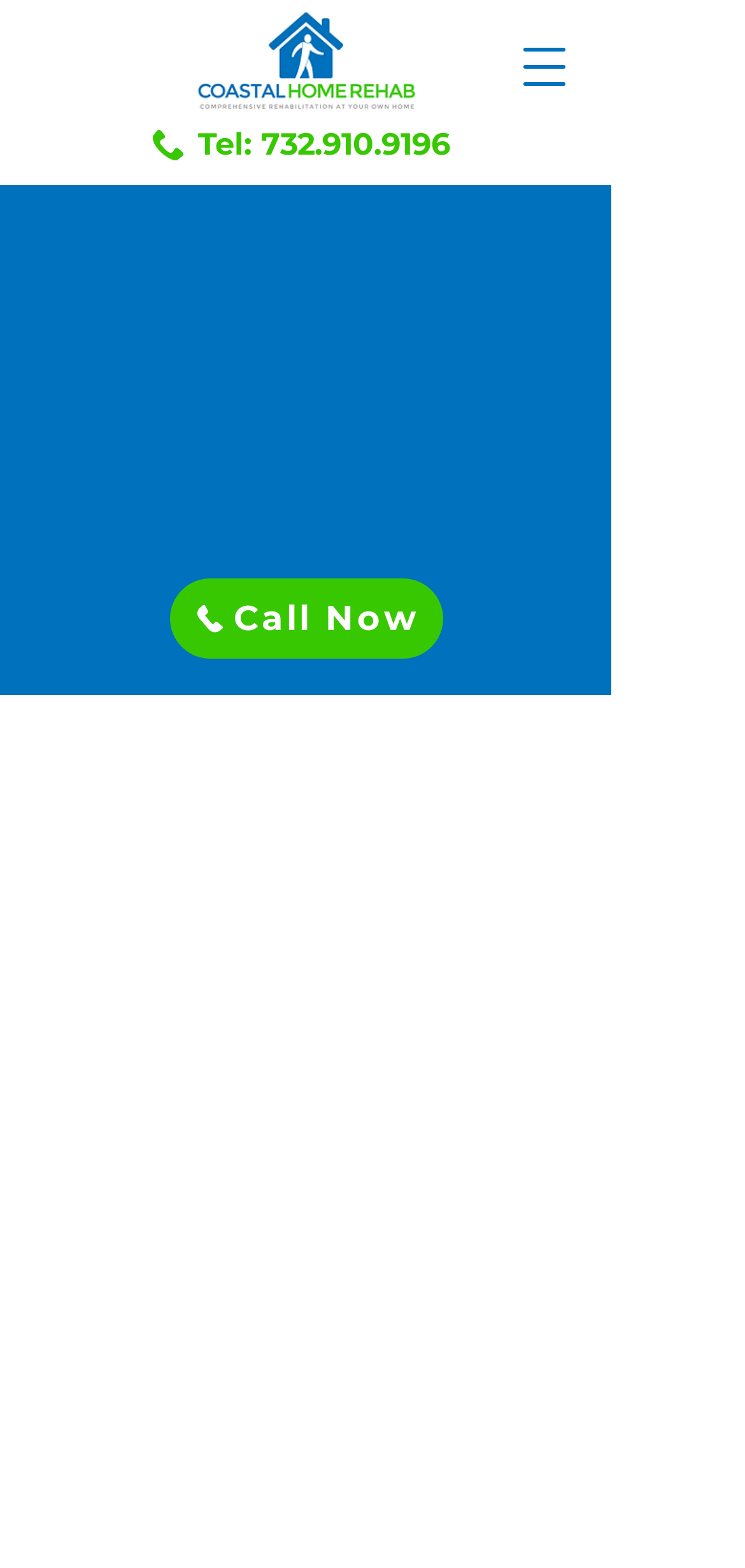What is the phone number to schedule an appointment?
Look at the webpage screenshot and answer the question with a detailed explanation.

I found the phone number by looking at the link 'Tel: 732.910.9196' which is located at the top of the webpage, indicating that it is a contact information.